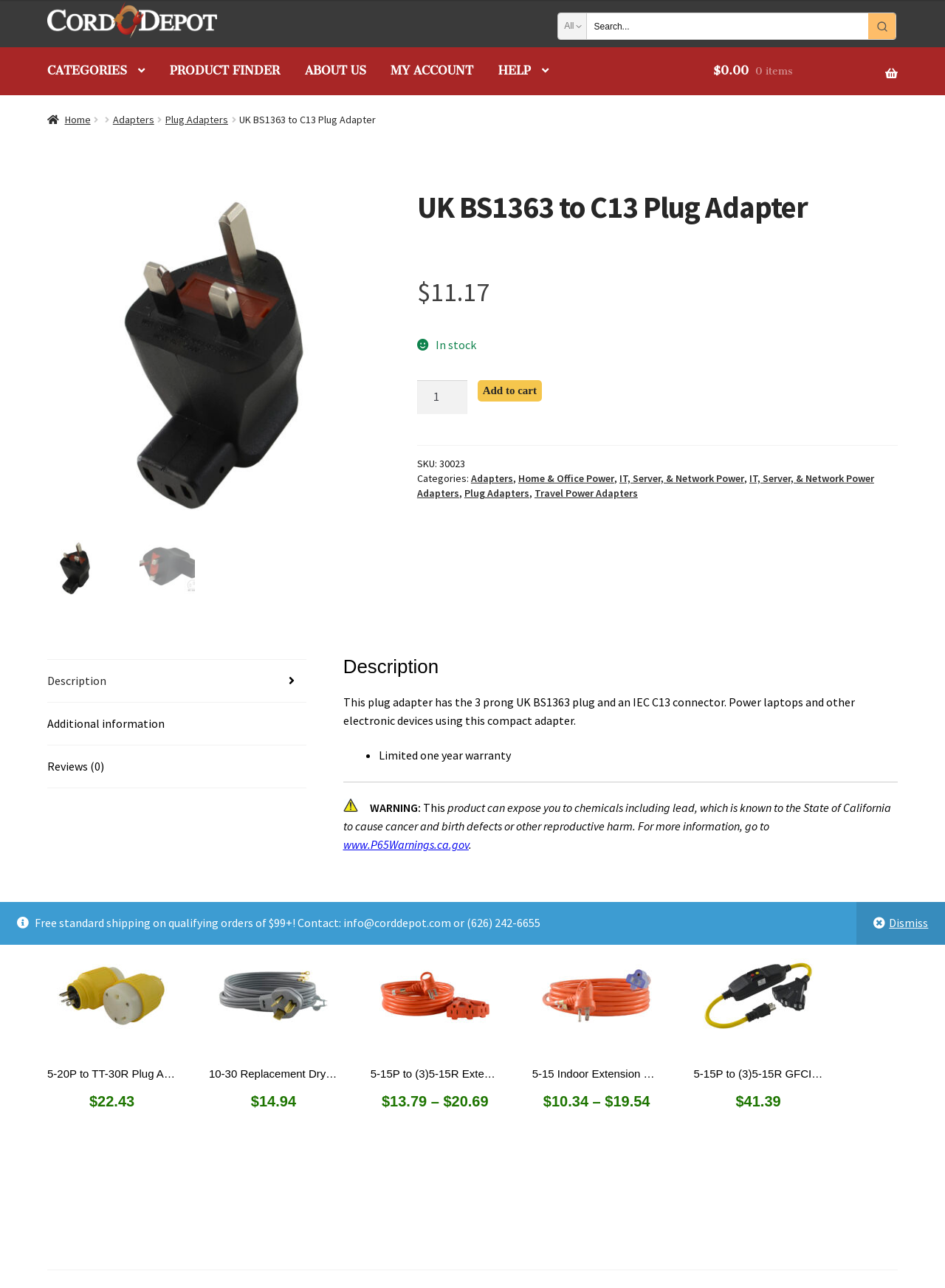Please identify the coordinates of the bounding box that should be clicked to fulfill this instruction: "Add to cart".

[0.505, 0.295, 0.573, 0.312]